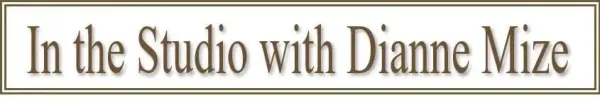What type of environment does Dianne Mize's workshop aim to provide?
Based on the content of the image, thoroughly explain and answer the question.

The caption states that the overall design reflects a dedication to creativity, aiming to attract aspiring artists and those interested in honing their skills in a supportive environment, implying that Dianne Mize's workshop strives to provide a supportive environment for learners.